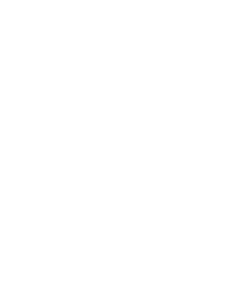What is showcased in the image?
Refer to the image and give a detailed answer to the question.

The image depicts a porch that has undergone significant restoration and rejuvenation work, showcasing AMC911's expertise in transforming the porch and demonstrating their structural repair solutions.